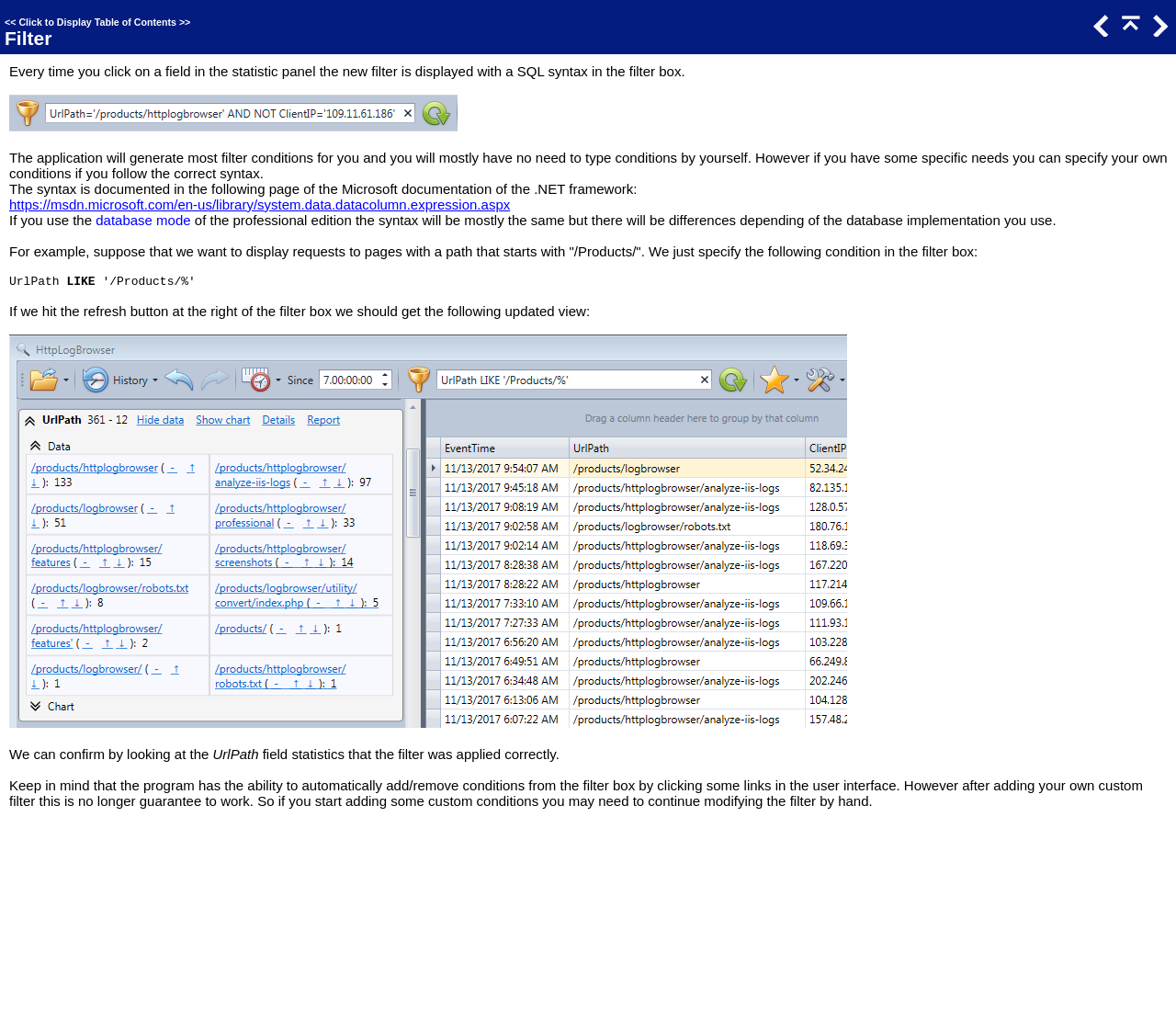Using the information in the image, give a comprehensive answer to the question: 
What happens when the refresh button is clicked?

When the refresh button at the right of the filter box is clicked, the webpage updates the view to reflect the new filter conditions. This is demonstrated in the example where a filter condition is specified and the refresh button is clicked, resulting in an updated view.